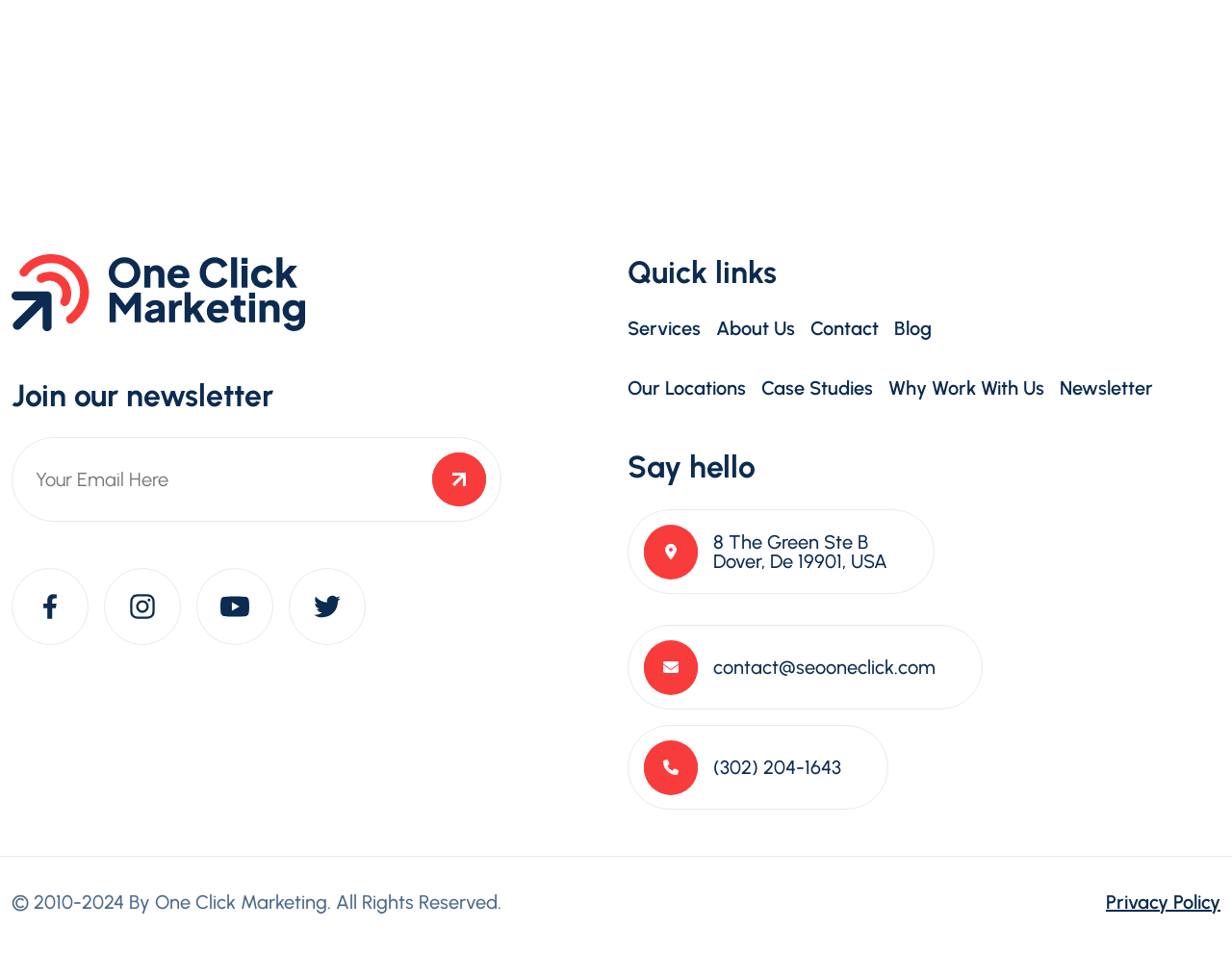Provide your answer in one word or a succinct phrase for the question: 
What is the address of the company?

8 The Green Ste B Dover, De 19901, USA